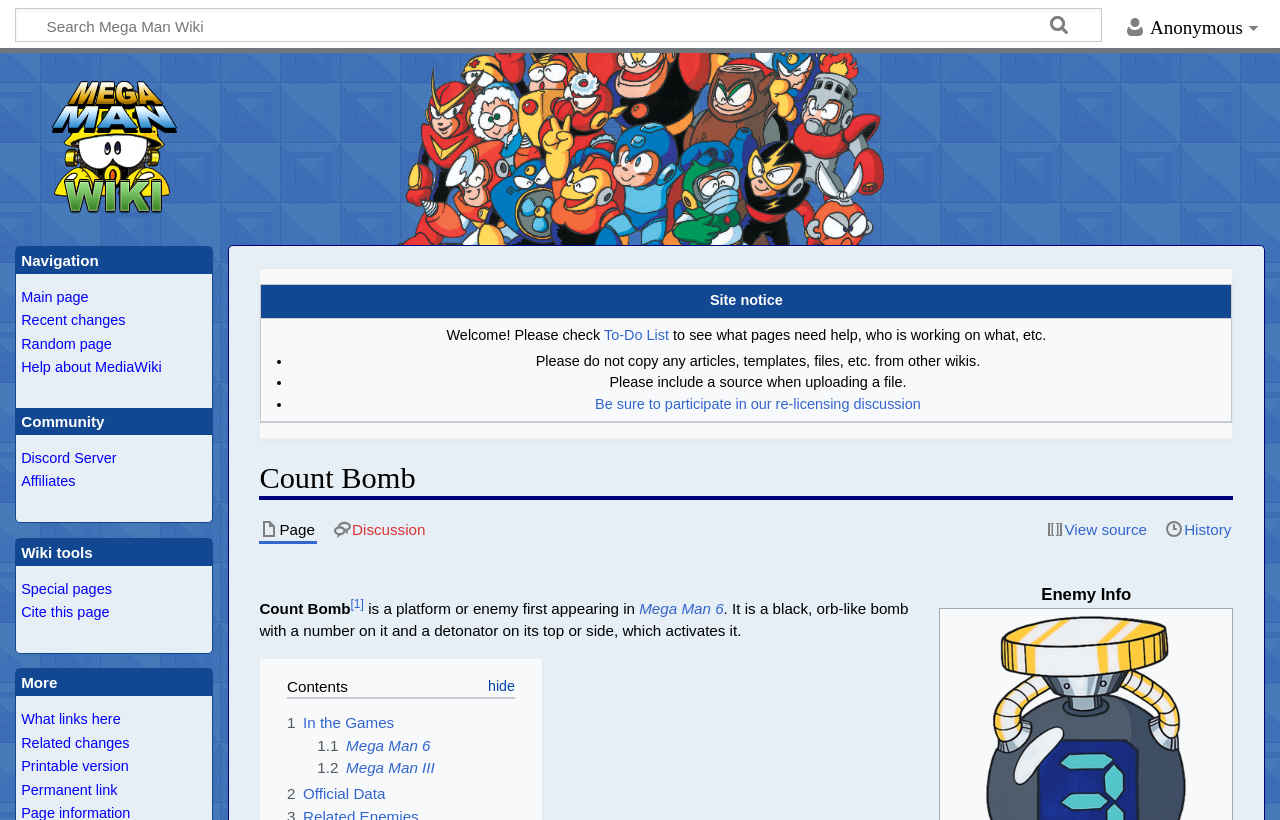Pinpoint the bounding box coordinates of the element to be clicked to execute the instruction: "Search for something".

[0.013, 0.01, 0.86, 0.049]